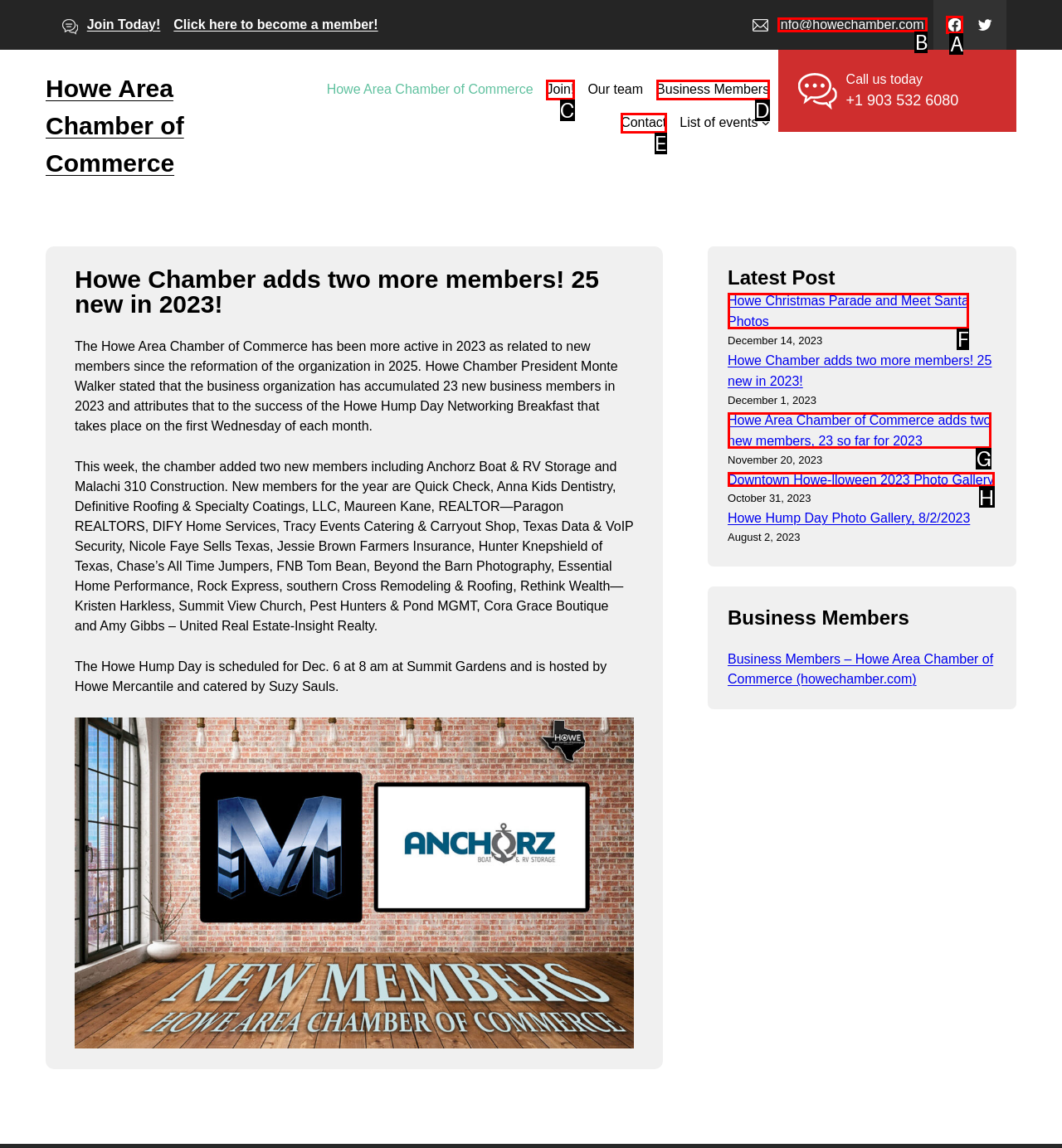Specify which UI element should be clicked to accomplish the task: Visit Facebook page. Answer with the letter of the correct choice.

A